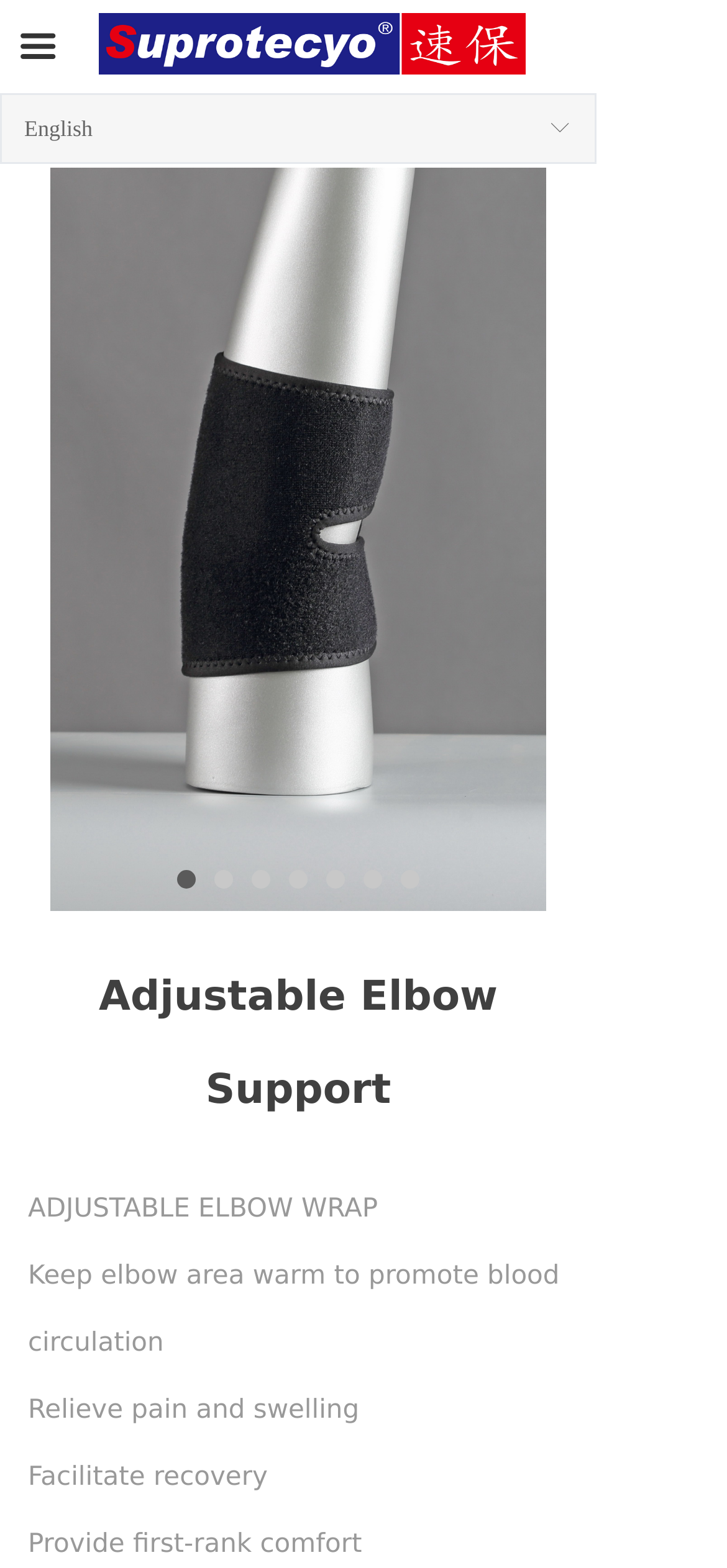Could you identify the text that serves as the heading for this webpage?

Adjustable Elbow Support